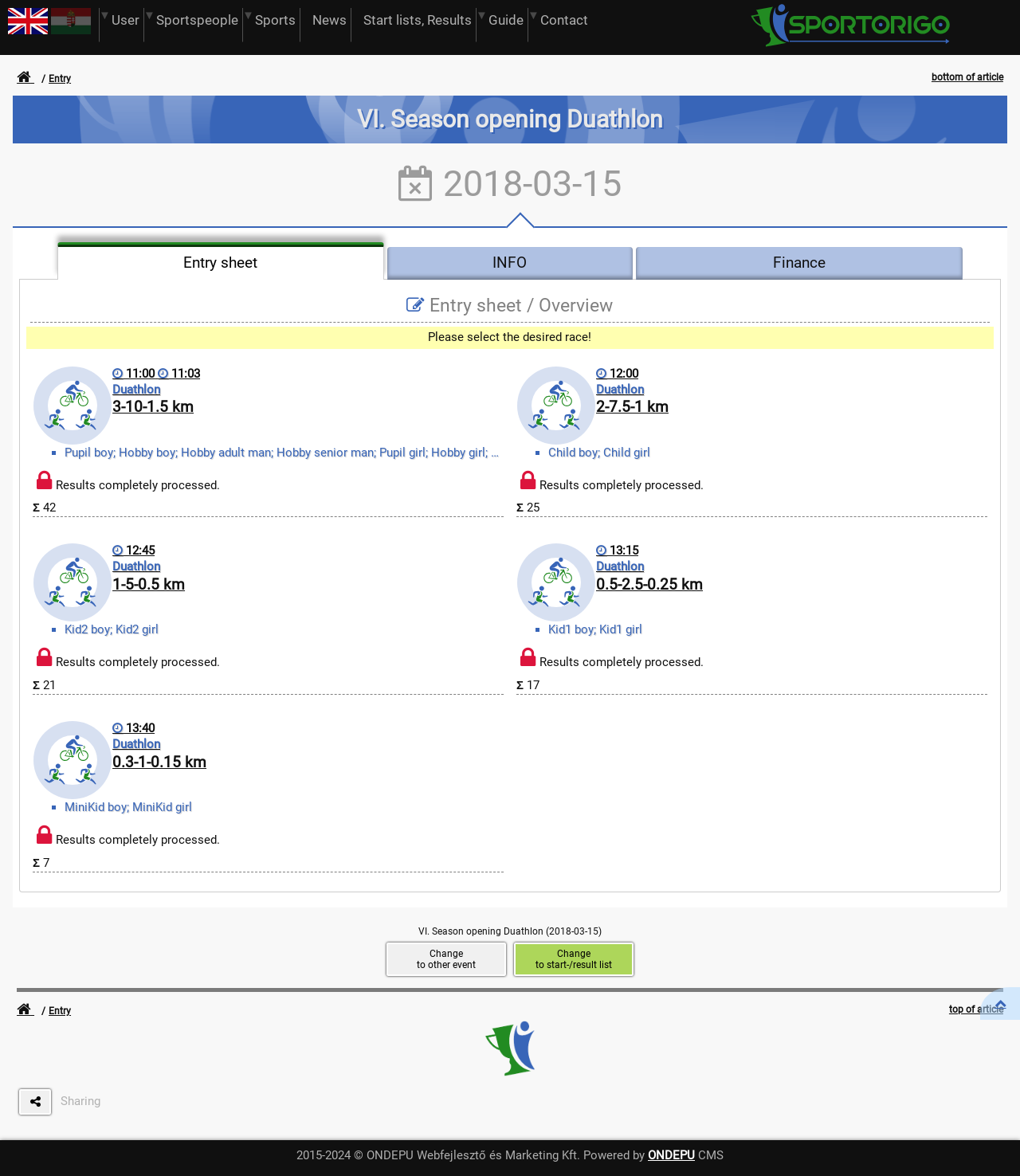Give a concise answer using one word or a phrase to the following question:
What are the categories for the 3-10-1.5 km race?

Pupil boy, Hobby boy, etc.